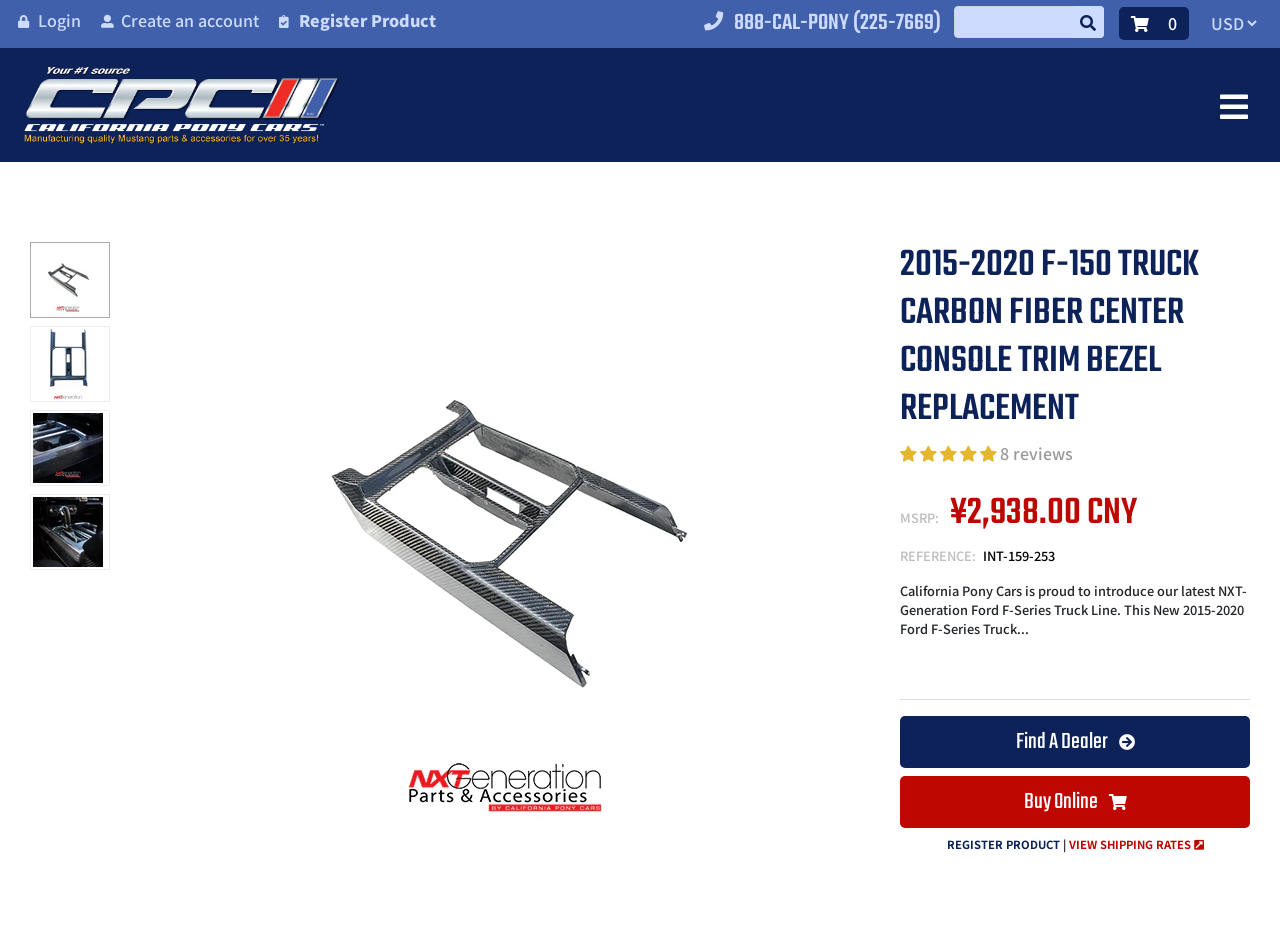Please specify the bounding box coordinates of the clickable region necessary for completing the following instruction: "Learn more about cost calculator". The coordinates must consist of four float numbers between 0 and 1, i.e., [left, top, right, bottom].

None